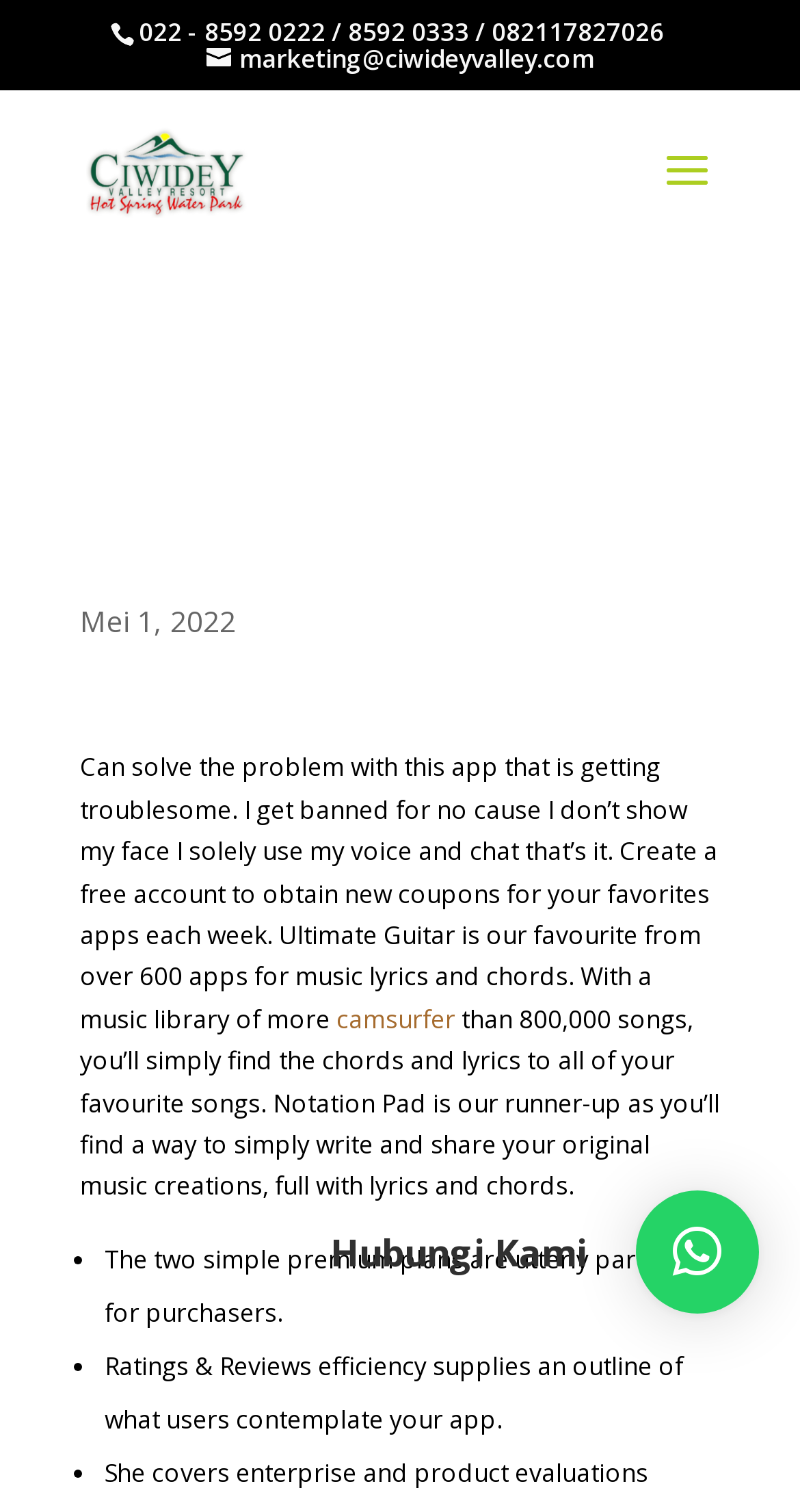Deliver a detailed narrative of the webpage's visual and textual elements.

The webpage appears to be a blog post or article discussing Camsurf, a video chat platform, and its security features. At the top of the page, there is a phone number and an email address, "marketing@ciwideyvalley.com", which suggests that the webpage is also related to Ciwidey Valley Resort. 

Below the phone number and email address, there is a heading that reads "Camsurf Is It Secure Or A Waste Of Time?" followed by a date, "Mei 1, 2022". 

The main content of the webpage is a block of text that discusses the author's experience with Camsurf, mentioning that they got banned from the app without a reason. The text also compares Camsurf to other music-related apps, such as Ultimate Guitar and Notation Pad, highlighting their features and benefits.

The text is divided into sections, with bullet points listing the advantages of the premium plans and the importance of ratings and reviews for app performance. 

At the bottom right of the page, there is a button labeled "× Hubungi Kami", which translates to "× Contact Us". 

There is also an image on the page, which is the logo of Ciwidey Valley Resort, located near the top of the page.